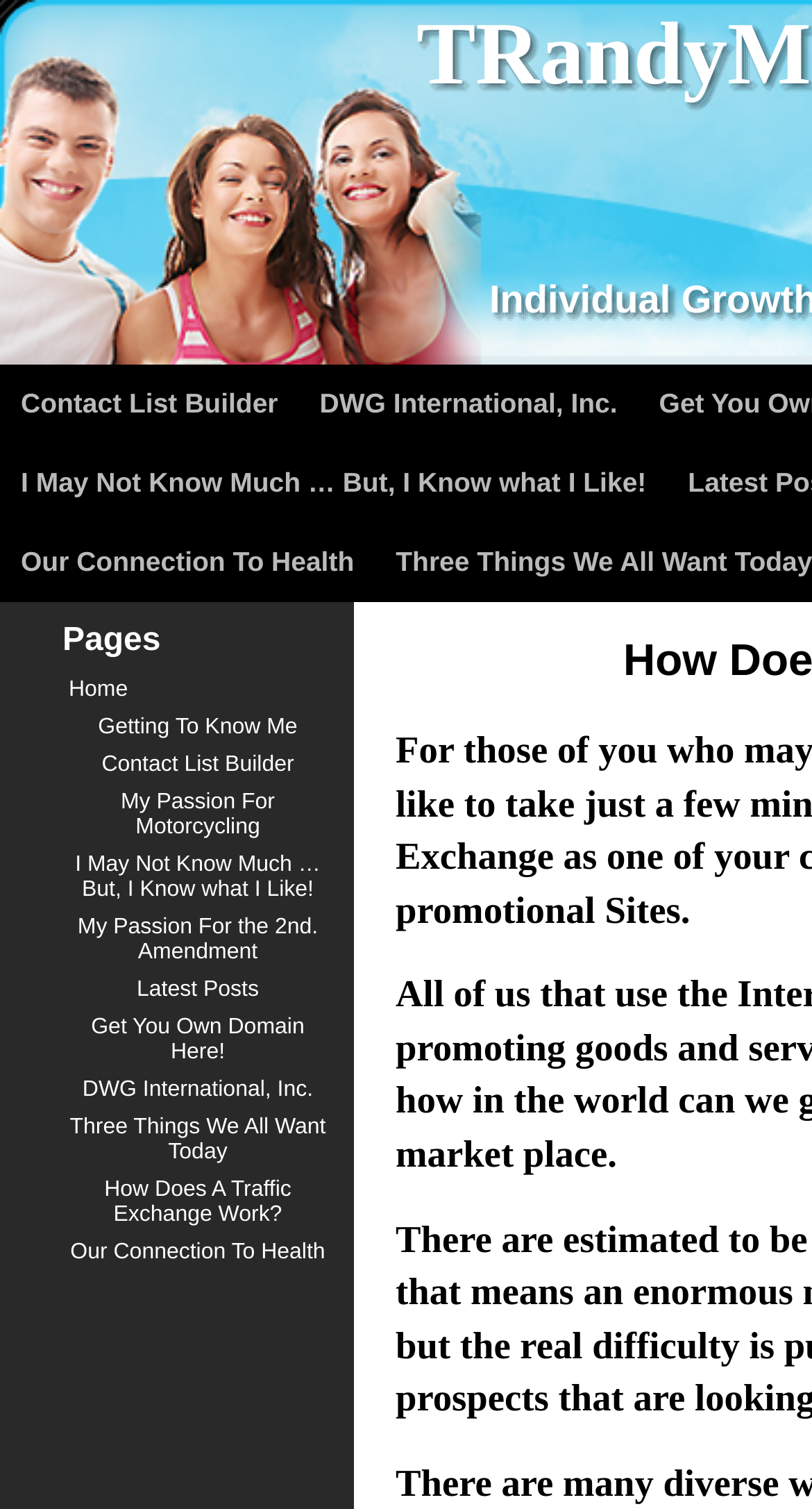Provide a brief response to the question below using one word or phrase:
What is the first link on the webpage?

Contact List Builder